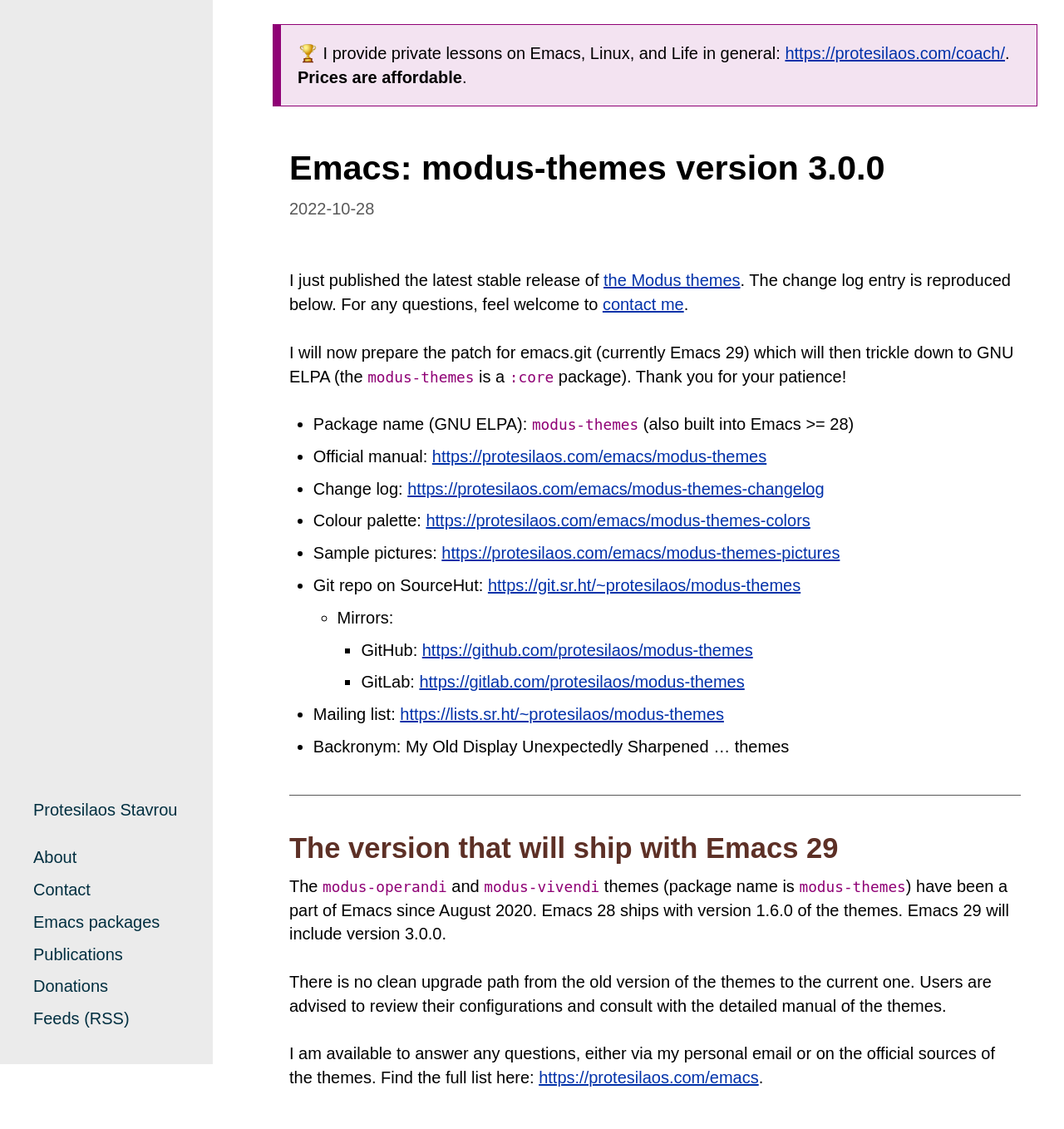Please find the bounding box coordinates of the element's region to be clicked to carry out this instruction: "Contact the author".

[0.031, 0.78, 0.085, 0.796]